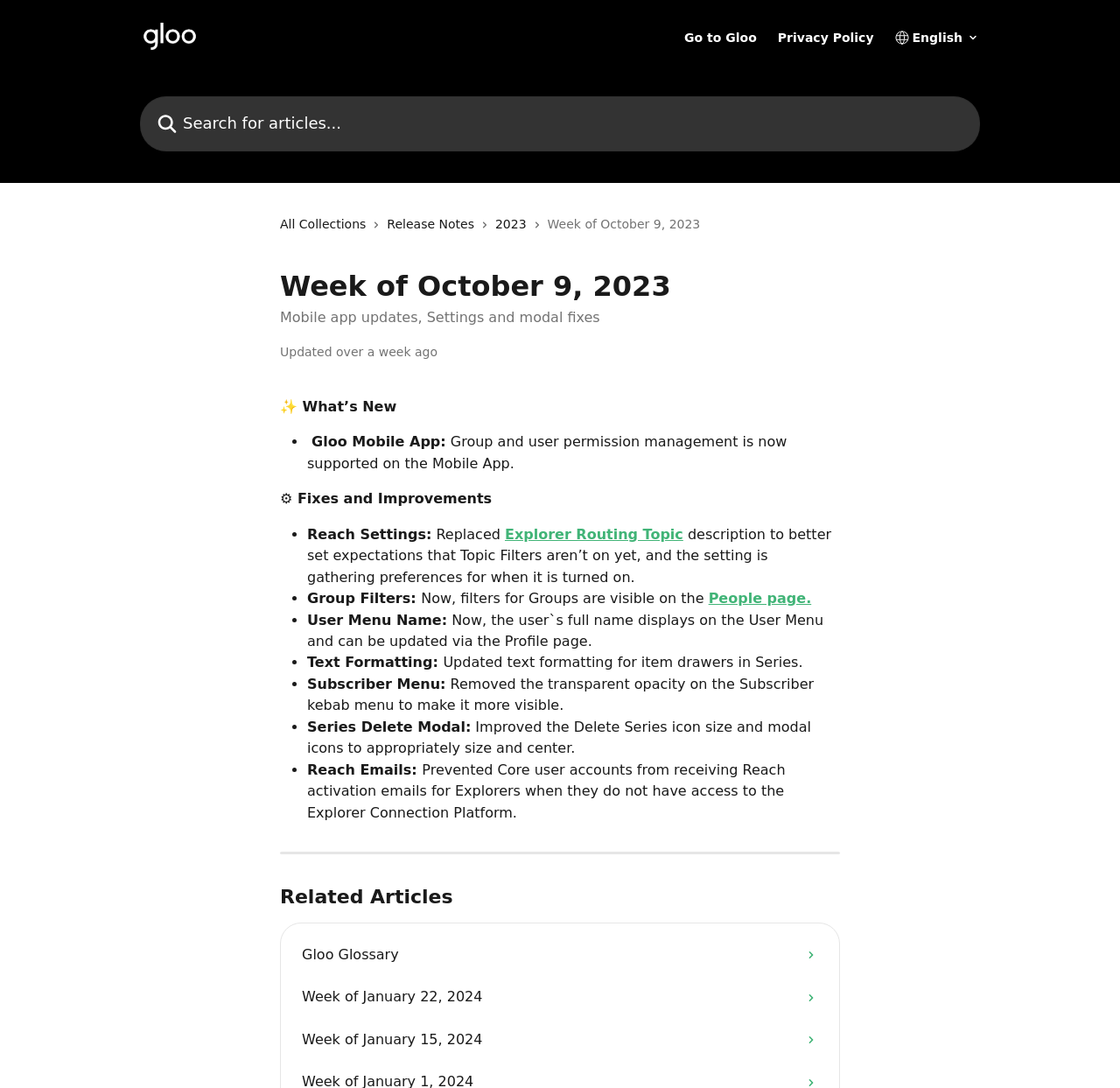Locate the UI element that matches the description Privacy and GDPR Policies in the webpage screenshot. Return the bounding box coordinates in the format (top-left x, top-left y, bottom-right x, bottom-right y), with values ranging from 0 to 1.

None